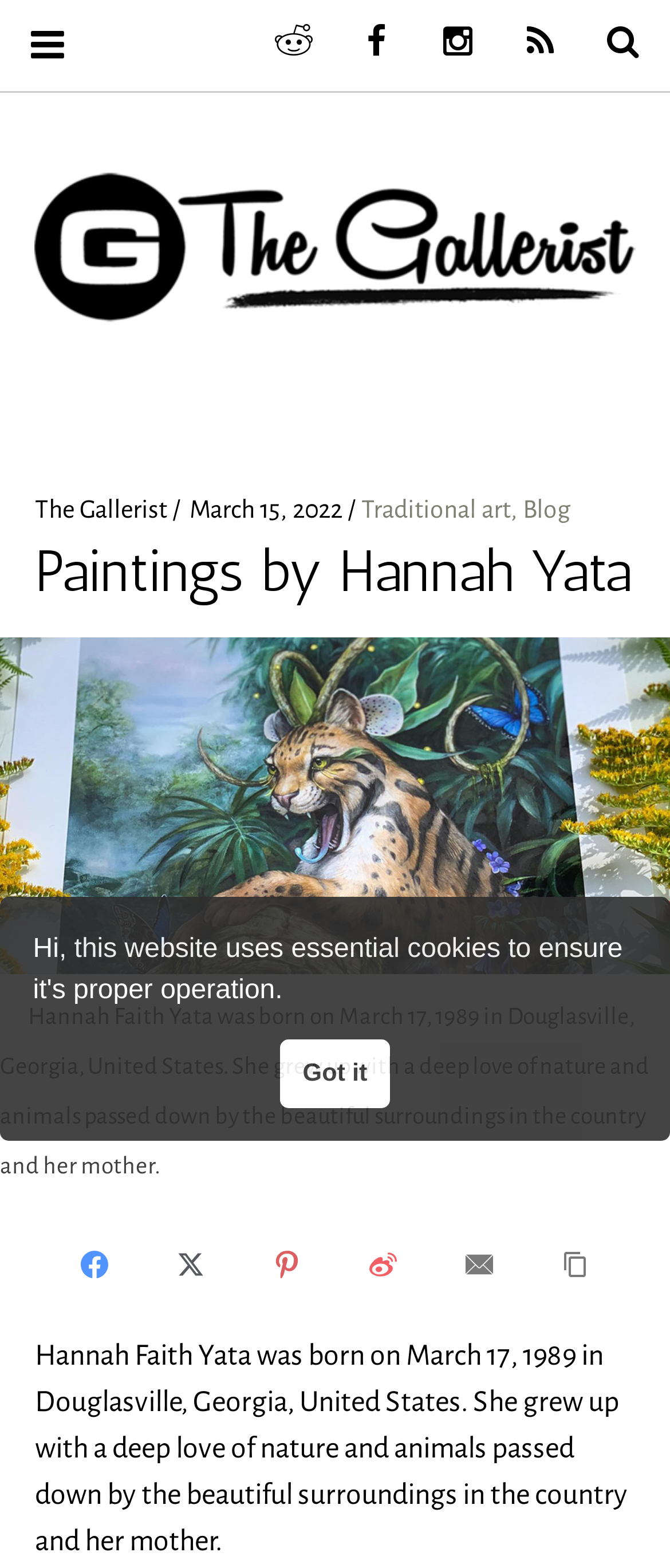Please give a succinct answer using a single word or phrase:
What is the name of the website?

The Gallerist